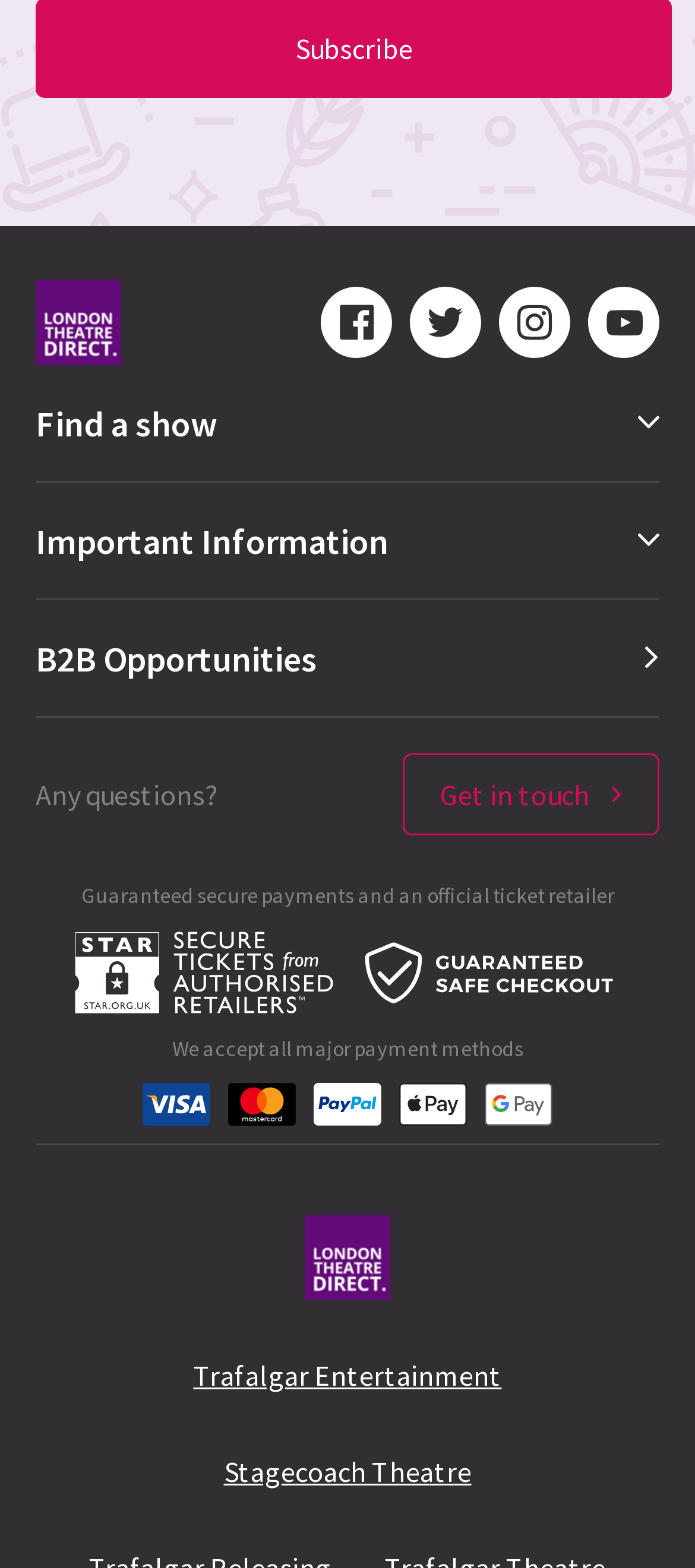Please locate the bounding box coordinates for the element that should be clicked to achieve the following instruction: "view 70s Orange Floral Trinket Dishes". Ensure the coordinates are given as four float numbers between 0 and 1, i.e., [left, top, right, bottom].

None